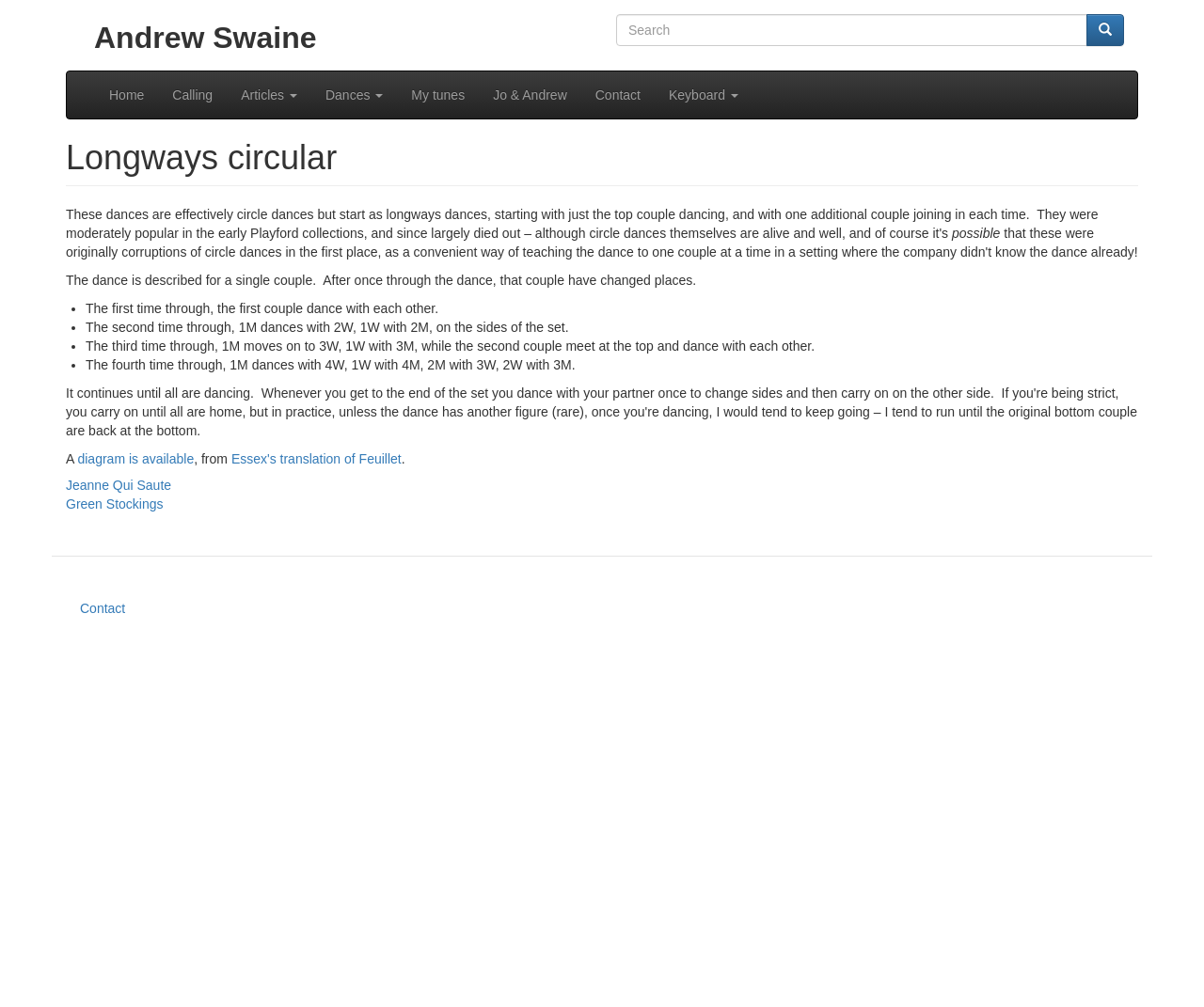Find the bounding box coordinates of the clickable area required to complete the following action: "View the diagram of Essex's translation of Feuillet".

[0.192, 0.448, 0.333, 0.463]